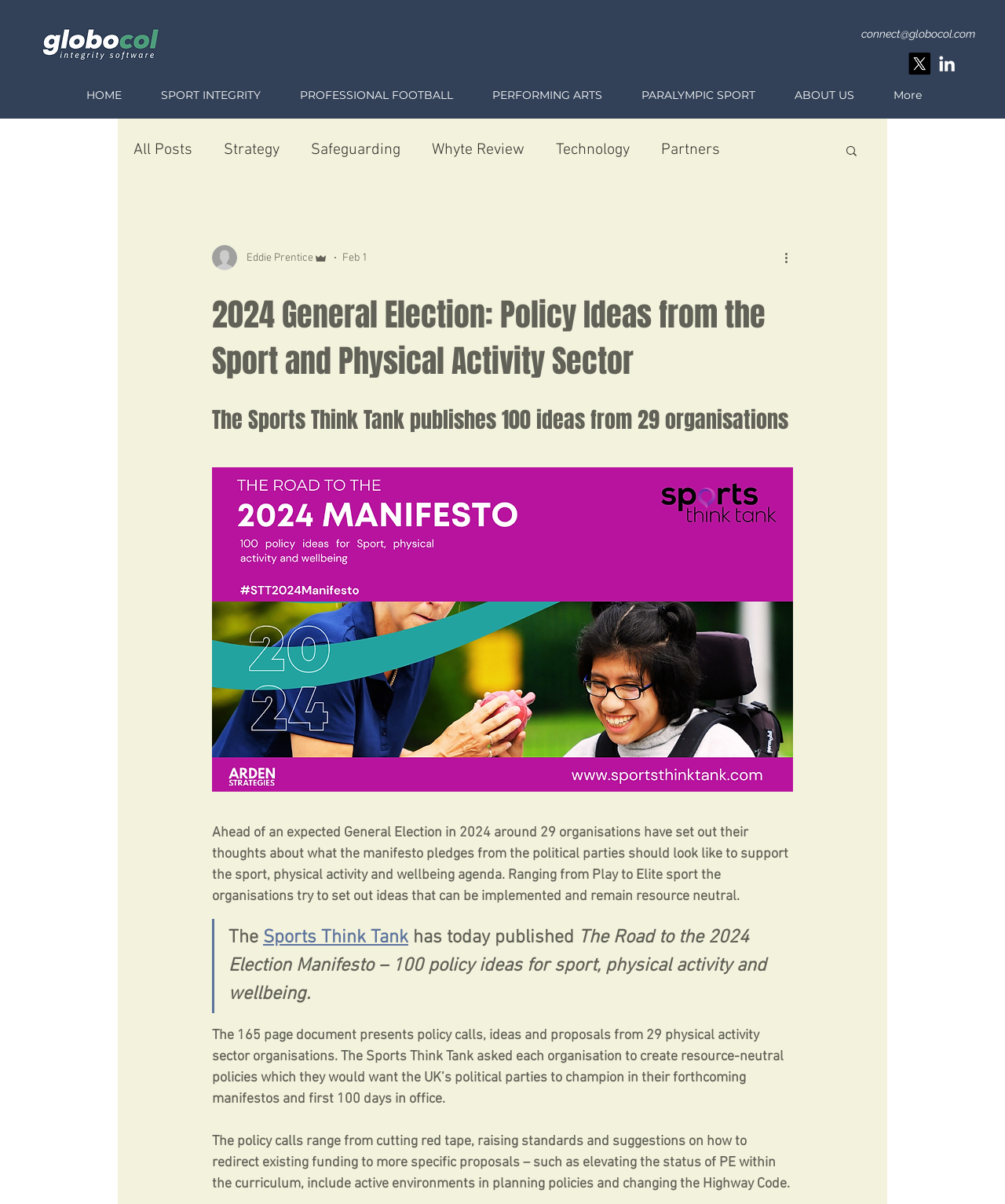What is the logo at the top left corner?
Answer the question with a single word or phrase by looking at the picture.

Globocol Logo